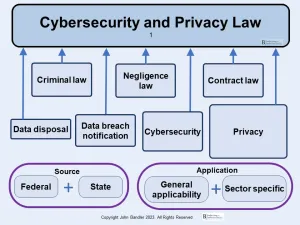Provide a brief response to the question using a single word or phrase: 
What is the purpose of the diagram?

To facilitate understanding of legal compliance